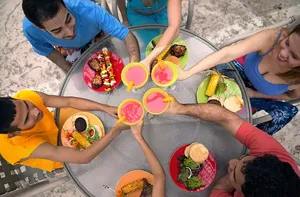What is the atmosphere of the scene? Refer to the image and provide a one-word or short phrase answer.

Lively and joyful